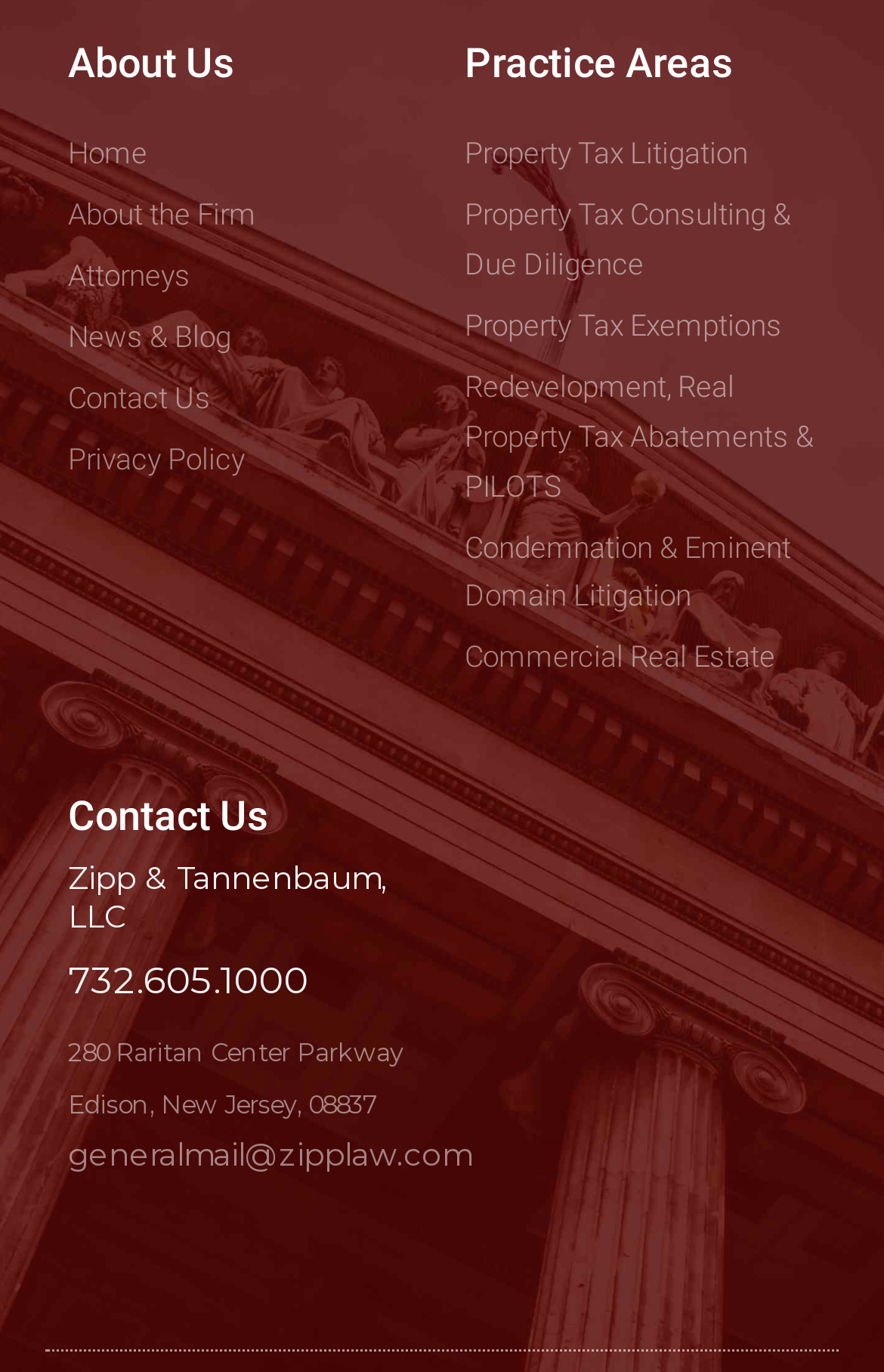Determine the bounding box coordinates of the section I need to click to execute the following instruction: "read about property tax litigation". Provide the coordinates as four float numbers between 0 and 1, i.e., [left, top, right, bottom].

[0.526, 0.095, 0.923, 0.131]